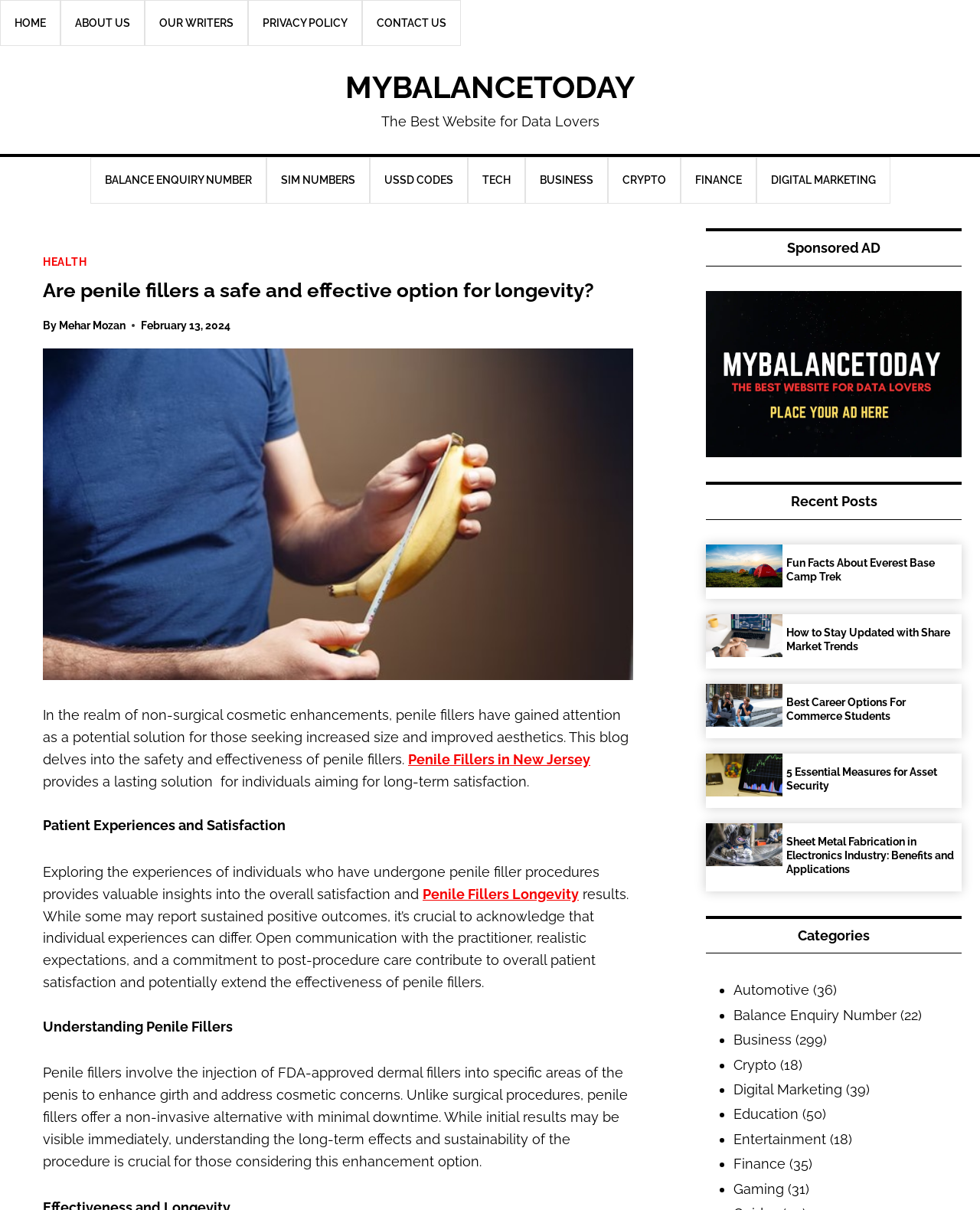Highlight the bounding box coordinates of the element you need to click to perform the following instruction: "browse the publications."

None